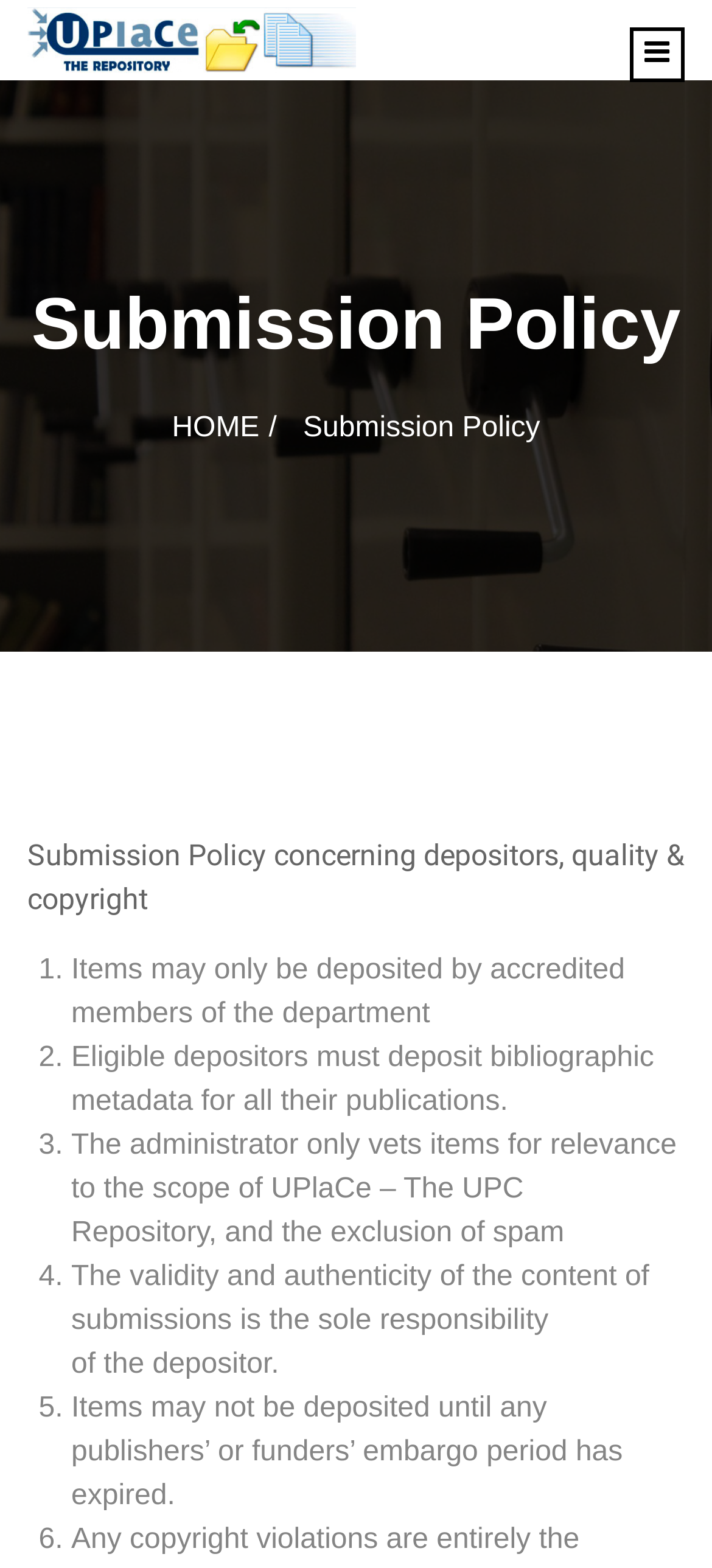Who is responsible for the validity of submissions?
Look at the webpage screenshot and answer the question with a detailed explanation.

According to the submission policy, the validity and authenticity of the content of submissions is the sole responsibility of the depositor, as stated in point 4 of the policy.